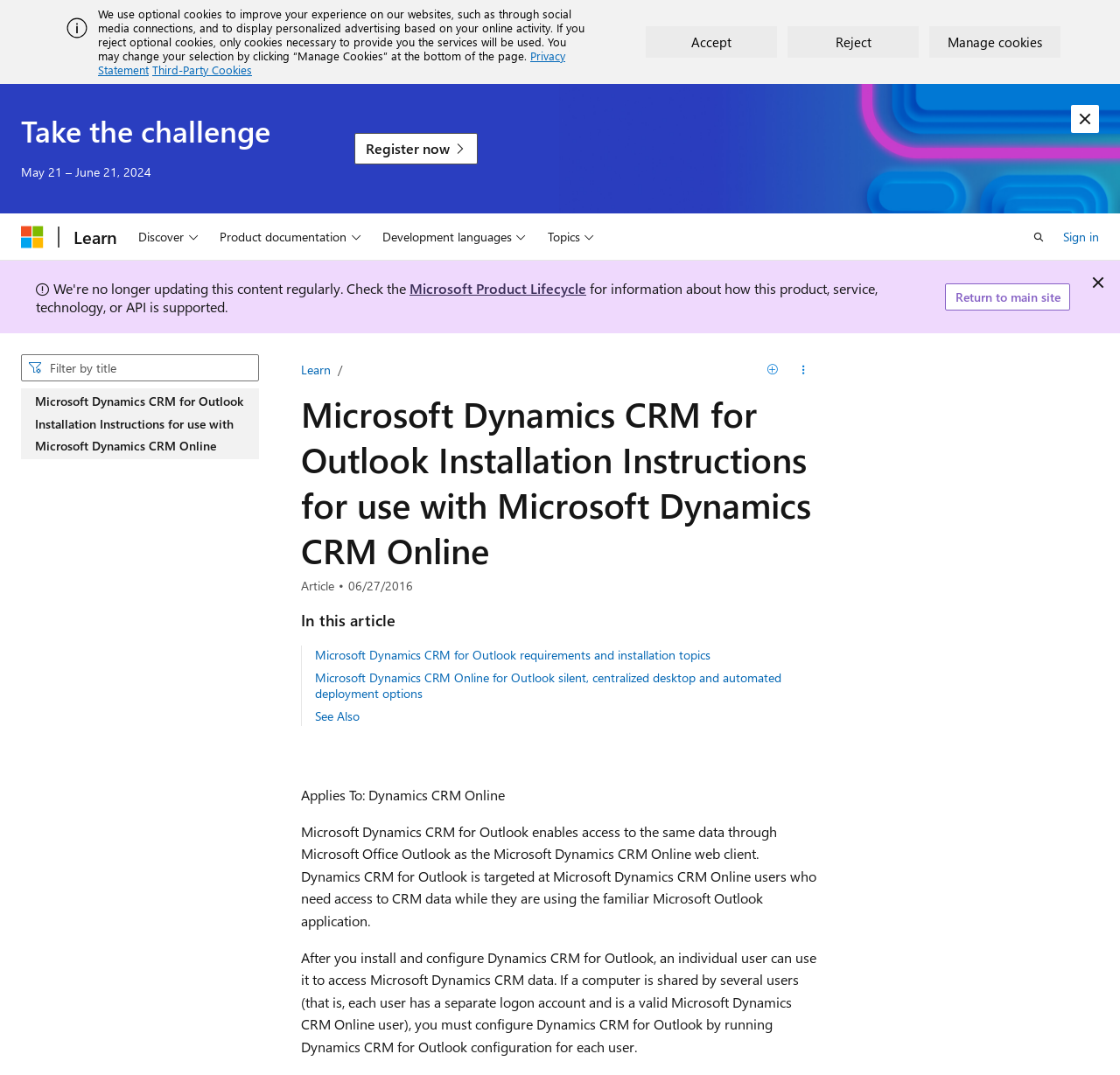Deliver a detailed narrative of the webpage's visual and textual elements.

This webpage is about Microsoft Dynamics CRM for Outlook Installation Instructions for use with Microsoft Dynamics CRM Online. At the top, there is an alert section with an image and a message about optional cookies, along with links to "Privacy Statement" and "Third-Party Cookies". Below this, there are three buttons: "Accept", "Reject", and "Manage cookies".

On the left side, there is a navigation menu with buttons for "Discover", "Product documentation", "Development languages", and "Topics". Above this menu, there are links to "Microsoft" and "Learn". On the right side, there is a search bar with a combobox and a tree item for the current article.

The main content of the page is divided into sections. The first section has a heading "Microsoft Dynamics CRM for Outlook Installation Instructions for use with Microsoft Dynamics CRM Online" and a subheading "Article". Below this, there is a time stamp for the article review date. The next section is a navigation menu for "In this article", which contains links to various topics related to Microsoft Dynamics CRM for Outlook.

The main body of the article starts with a brief introduction to Microsoft Dynamics CRM for Outlook, explaining its purpose and functionality. The text is divided into paragraphs, with some sections having headings and links to related topics. There are no images in the main content area, but there are links to other articles and resources throughout the text.